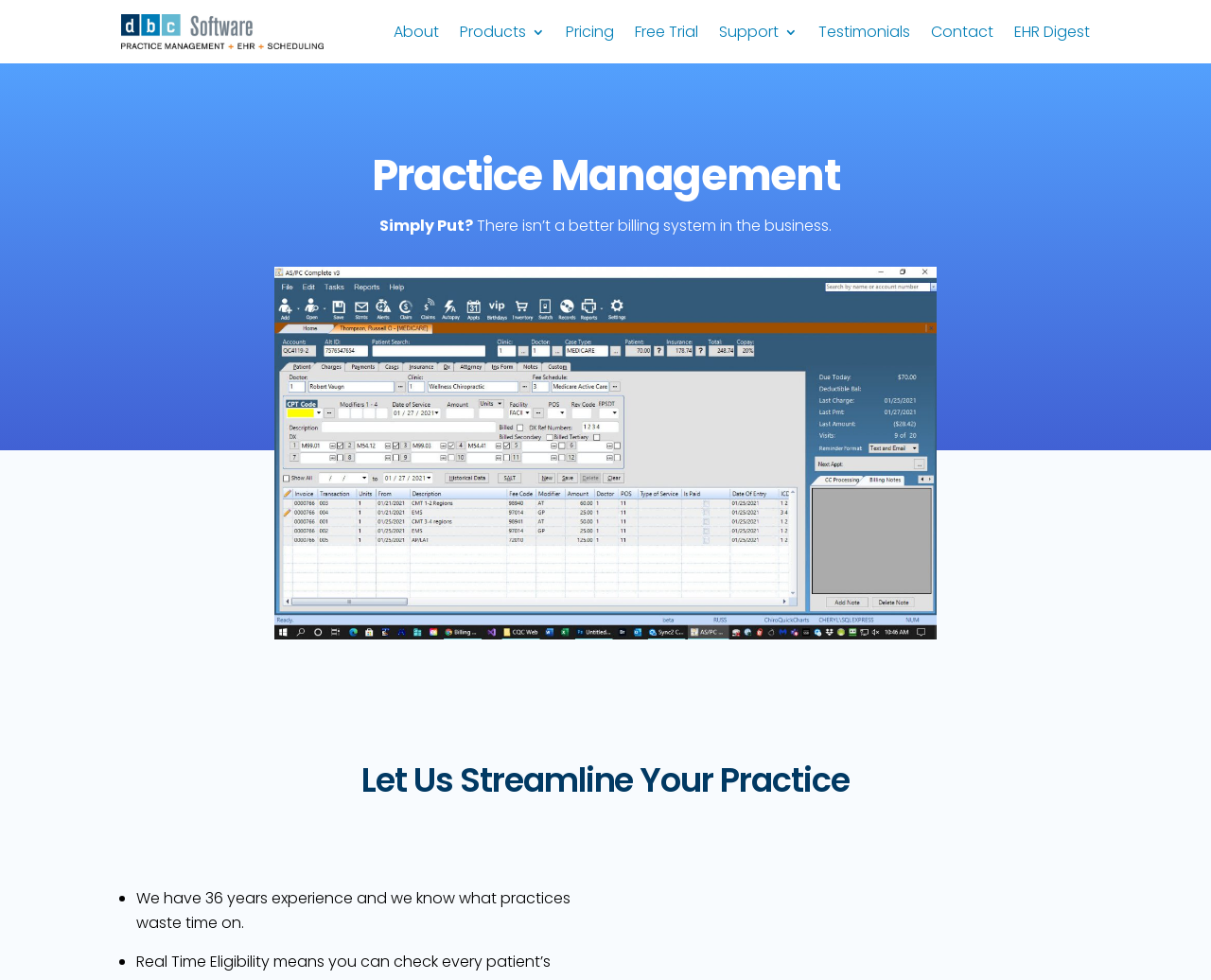By analyzing the image, answer the following question with a detailed response: What is the purpose of the 'Free Trial' link?

The 'Free Trial' link is likely intended to allow users to try the system for free, which would give them a chance to experience the system's features and capabilities before committing to a purchase or subscription.